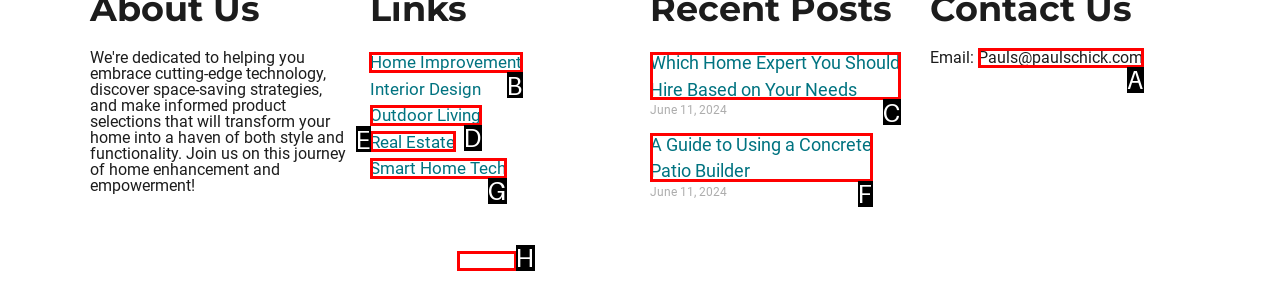Indicate the letter of the UI element that should be clicked to accomplish the task: Click on Home Improvement. Answer with the letter only.

B